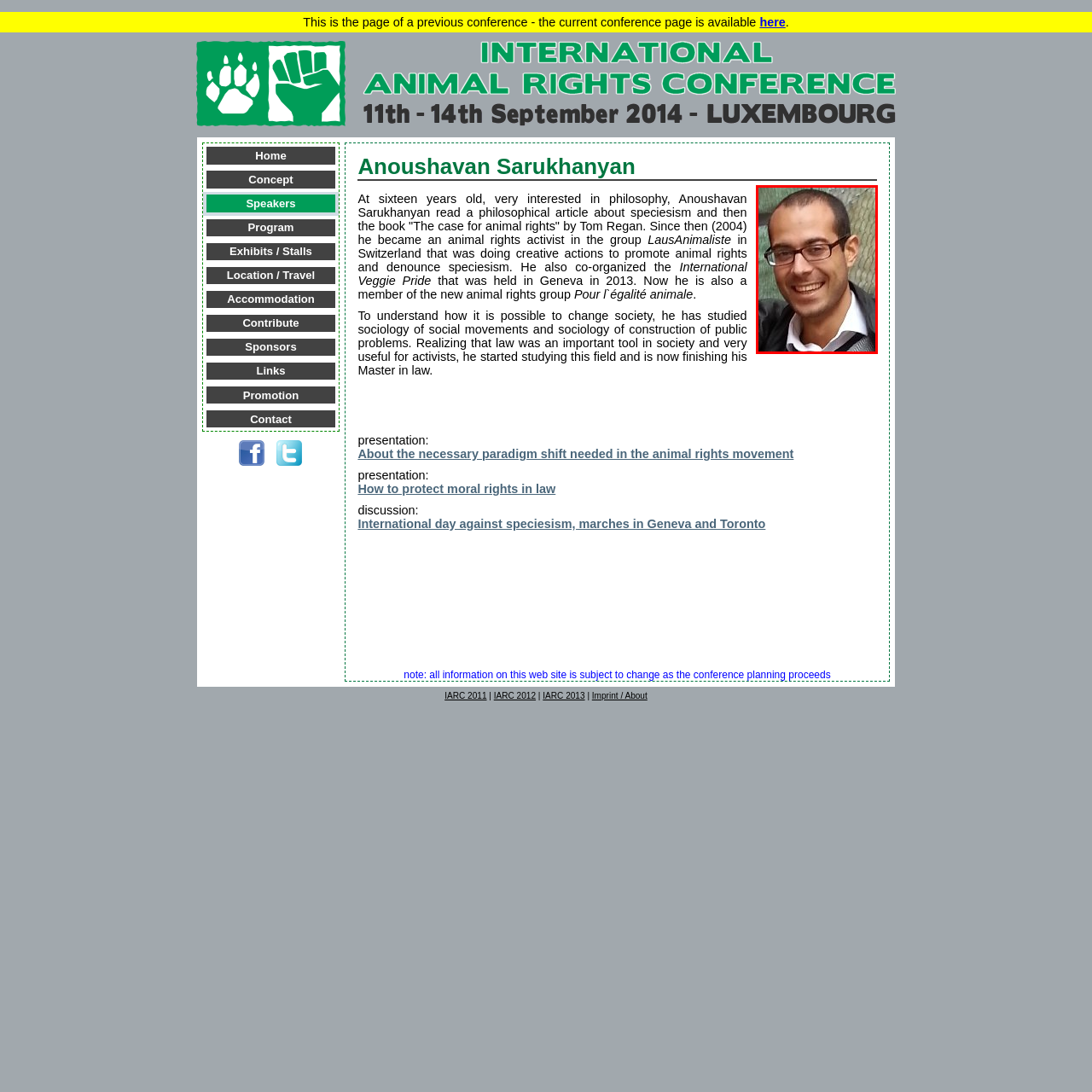Explain comprehensively what is shown in the image marked by the red outline.

The image features Anoushavan Sarukhanyan, an animal rights activist known for his deep engagement with philosophical discussions on speciesism. Seen smiling, he dons glasses and a professional outfit, highlighting his approachable demeanor. Sarukhanyan became an active member of the animal rights movement at a young age, inspired by works such as Tom Regan's "The Case for Animal Rights." His dedication to the cause has led him to co-organize events like the International Veggie Pride in Geneva and continue his advocacy through various channels. Currently, he is pursuing a Master's degree in law, focusing on the intersection of legal frameworks and social movements to foster change in society regarding animal rights.